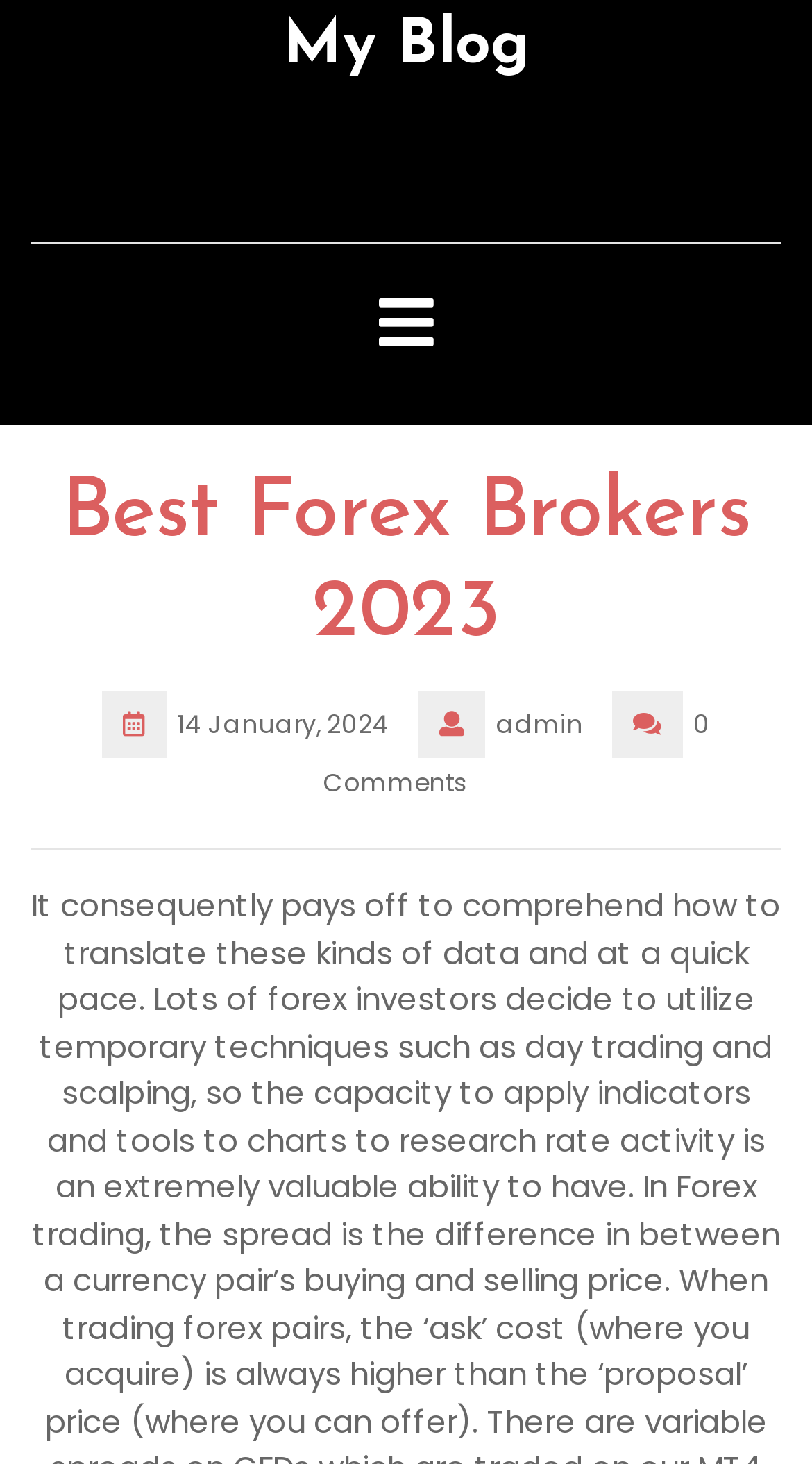What is the date of the blog post?
Offer a detailed and exhaustive answer to the question.

I found the date of the blog post by looking at the static text element that says '14 January, 2024' which is located below the heading 'Best Forex Brokers 2023'.